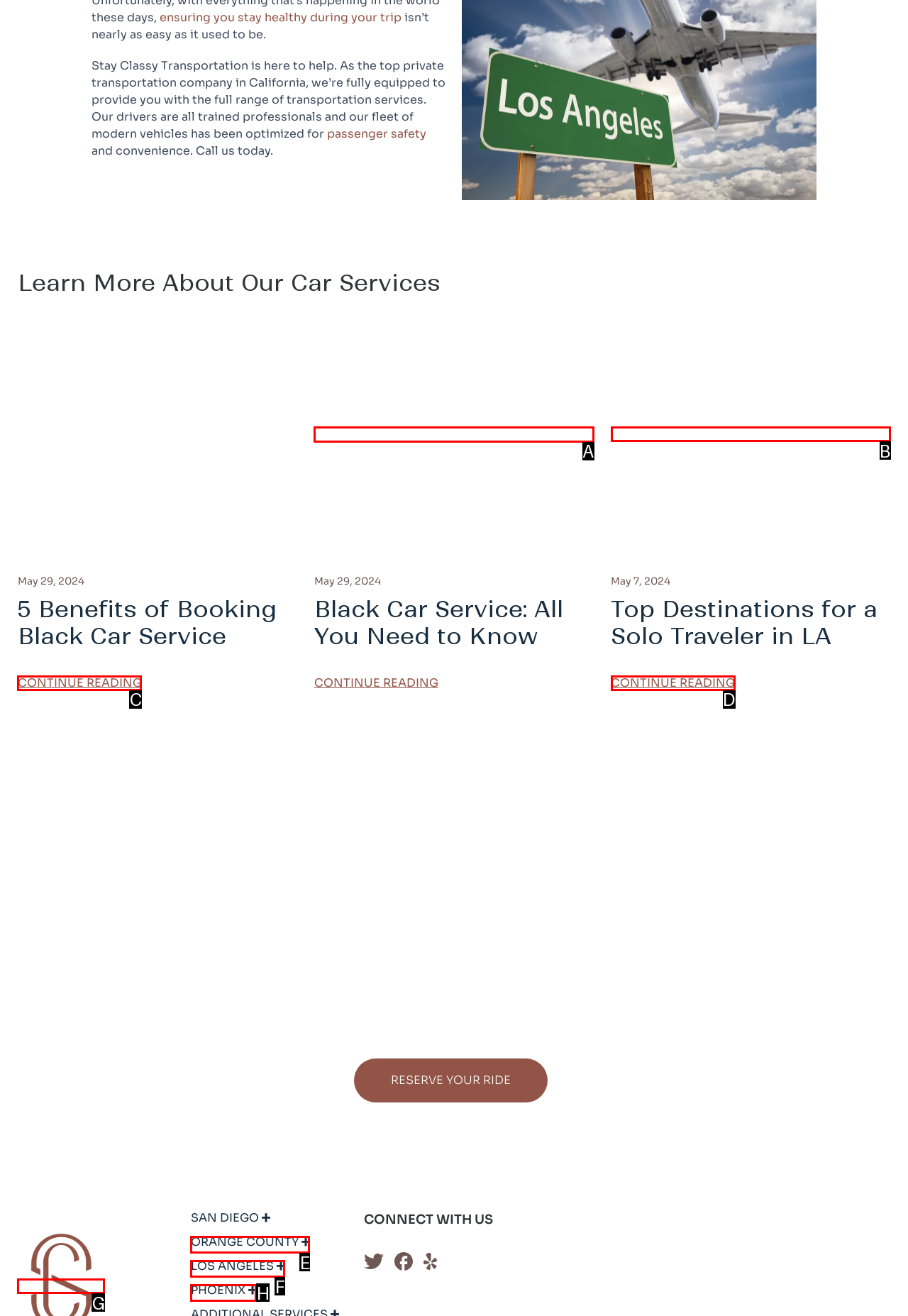Select the appropriate HTML element that needs to be clicked to execute the following task: Click on the 'Contact Info' link. Respond with the letter of the option.

None